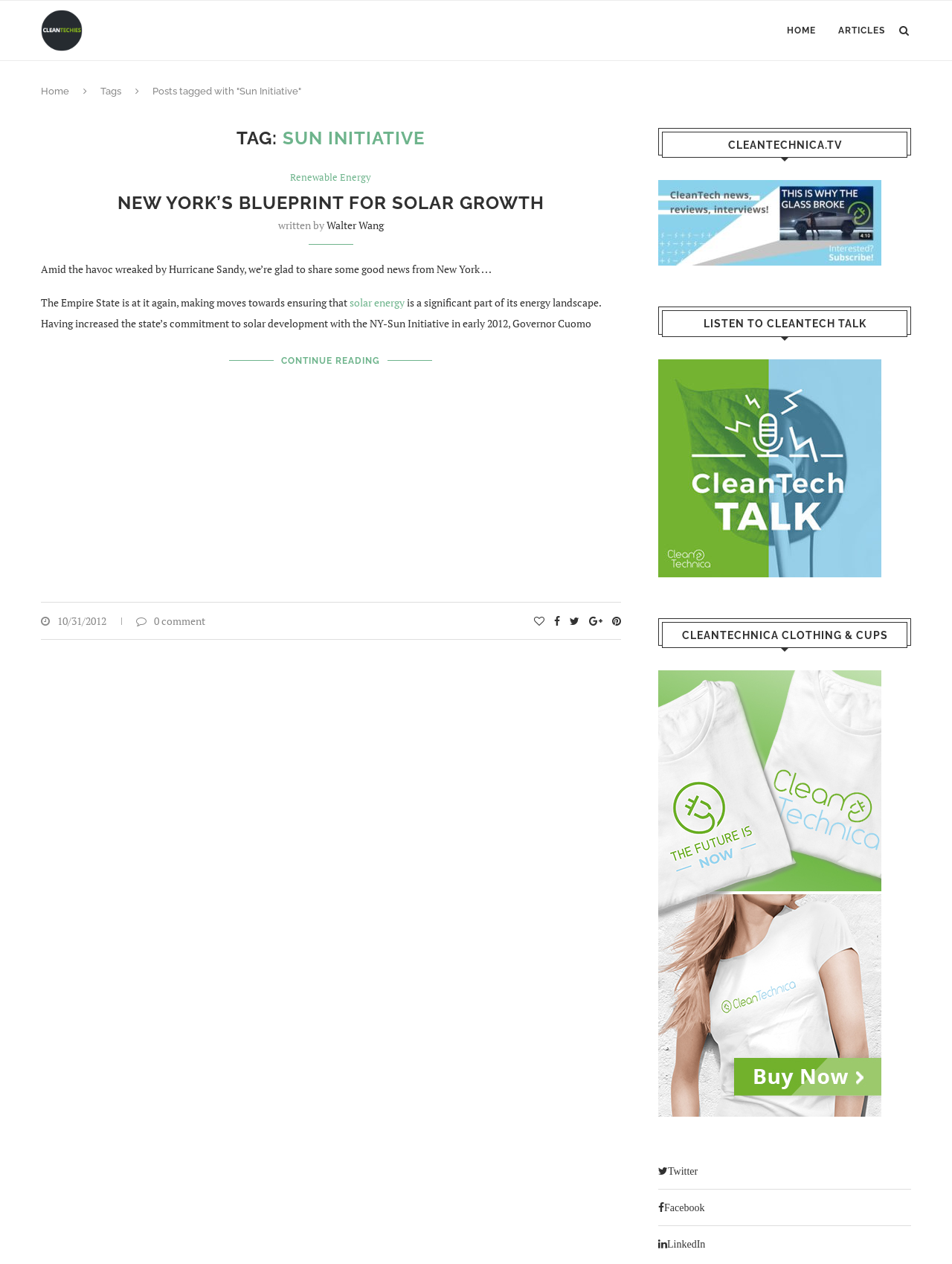Locate the bounding box coordinates of the segment that needs to be clicked to meet this instruction: "Click on the 'HOME' link".

[0.827, 0.001, 0.857, 0.048]